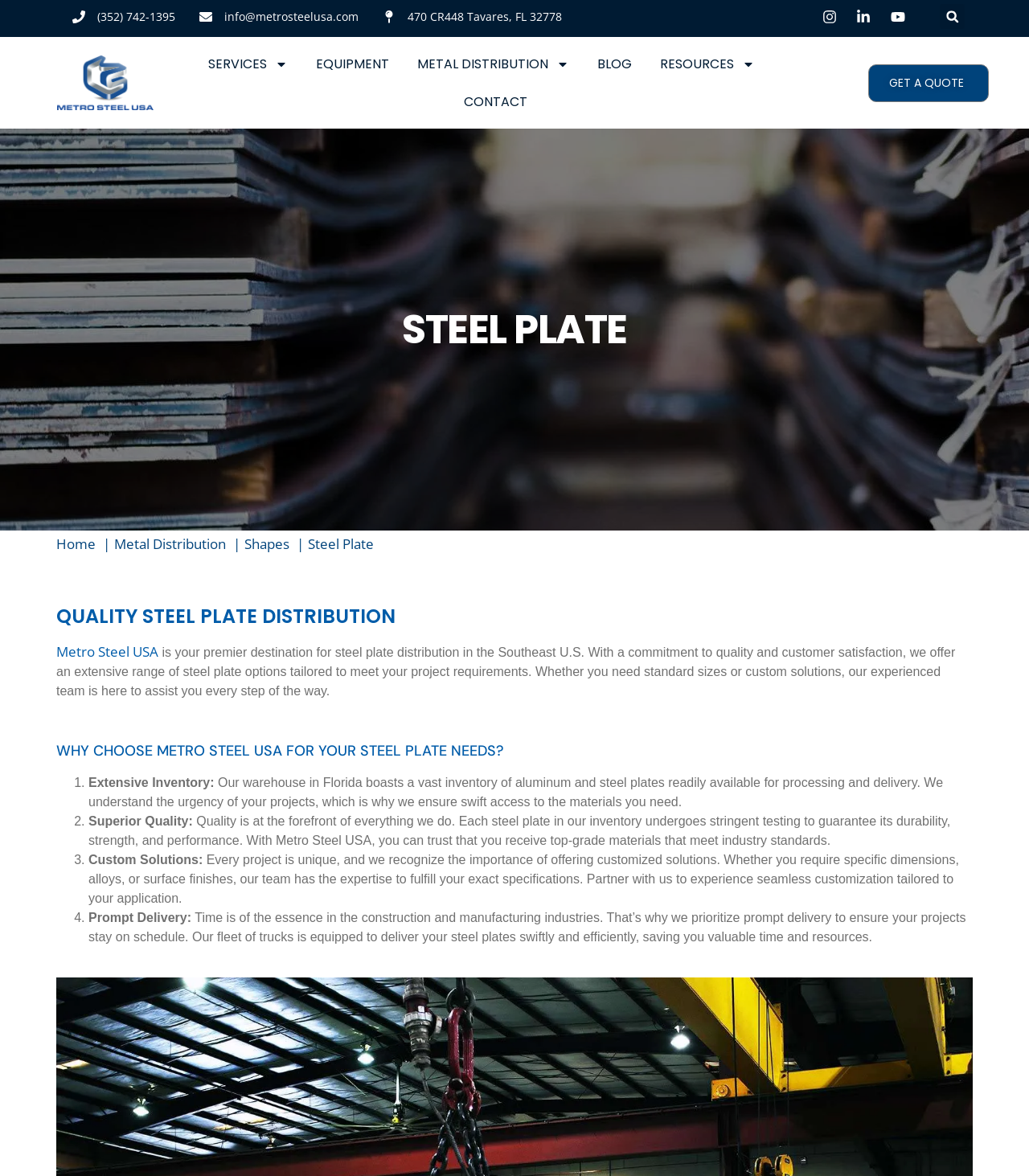What is the main service offered by Metro Steel USA?
Kindly offer a detailed explanation using the data available in the image.

The main service can be inferred from the heading 'STEEL PLATE' and the description 'QUALITY STEEL PLATE DISTRIBUTION' on the webpage, which suggests that Metro Steel USA is primarily involved in steel plate distribution.